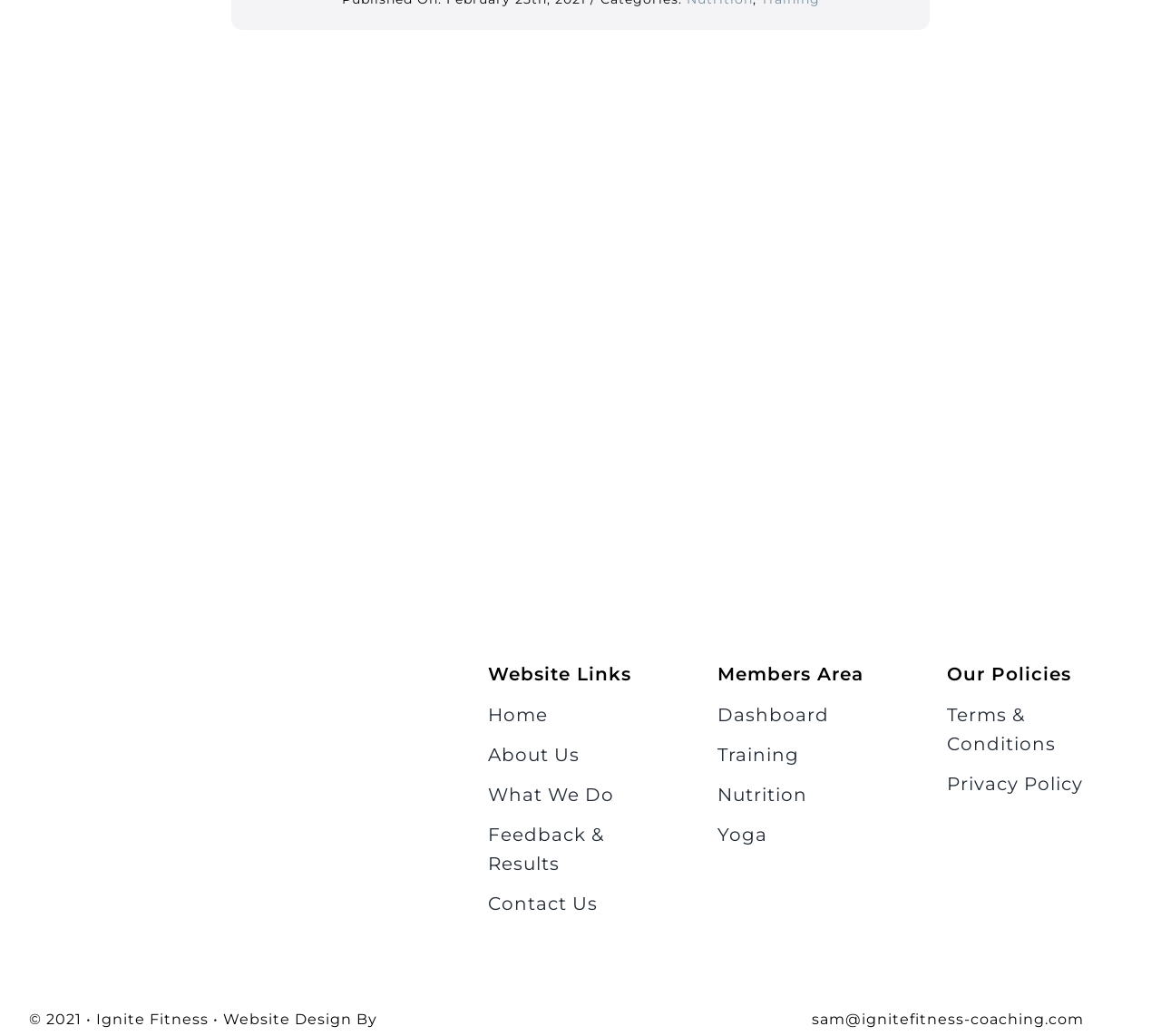Predict the bounding box coordinates of the area that should be clicked to accomplish the following instruction: "contact us via email". The bounding box coordinates should consist of four float numbers between 0 and 1, i.e., [left, top, right, bottom].

[0.691, 0.976, 0.934, 0.992]